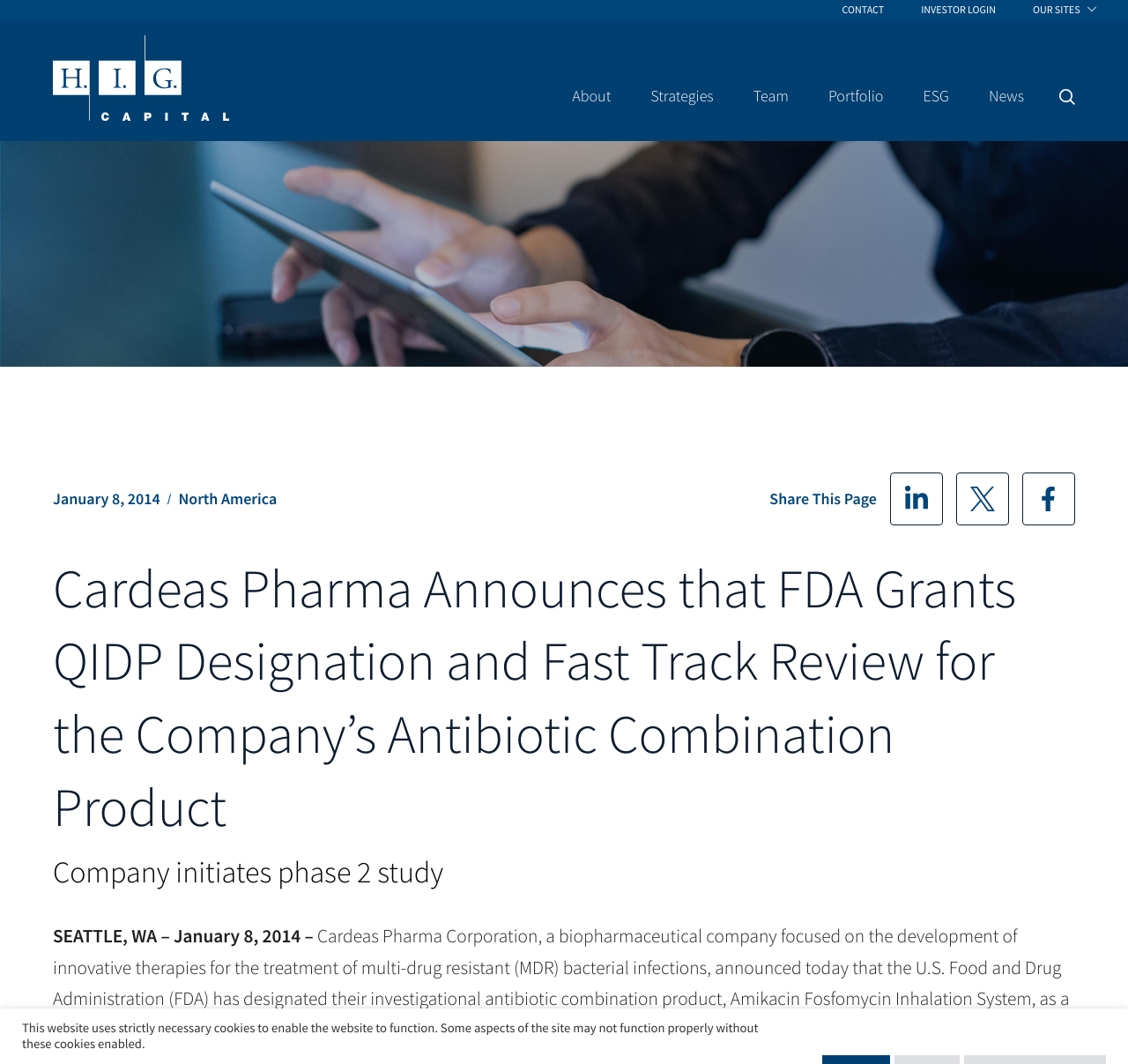Give a one-word or short phrase answer to the question: 
What social media platforms are available?

LinkedIn, Twitter, Facebook